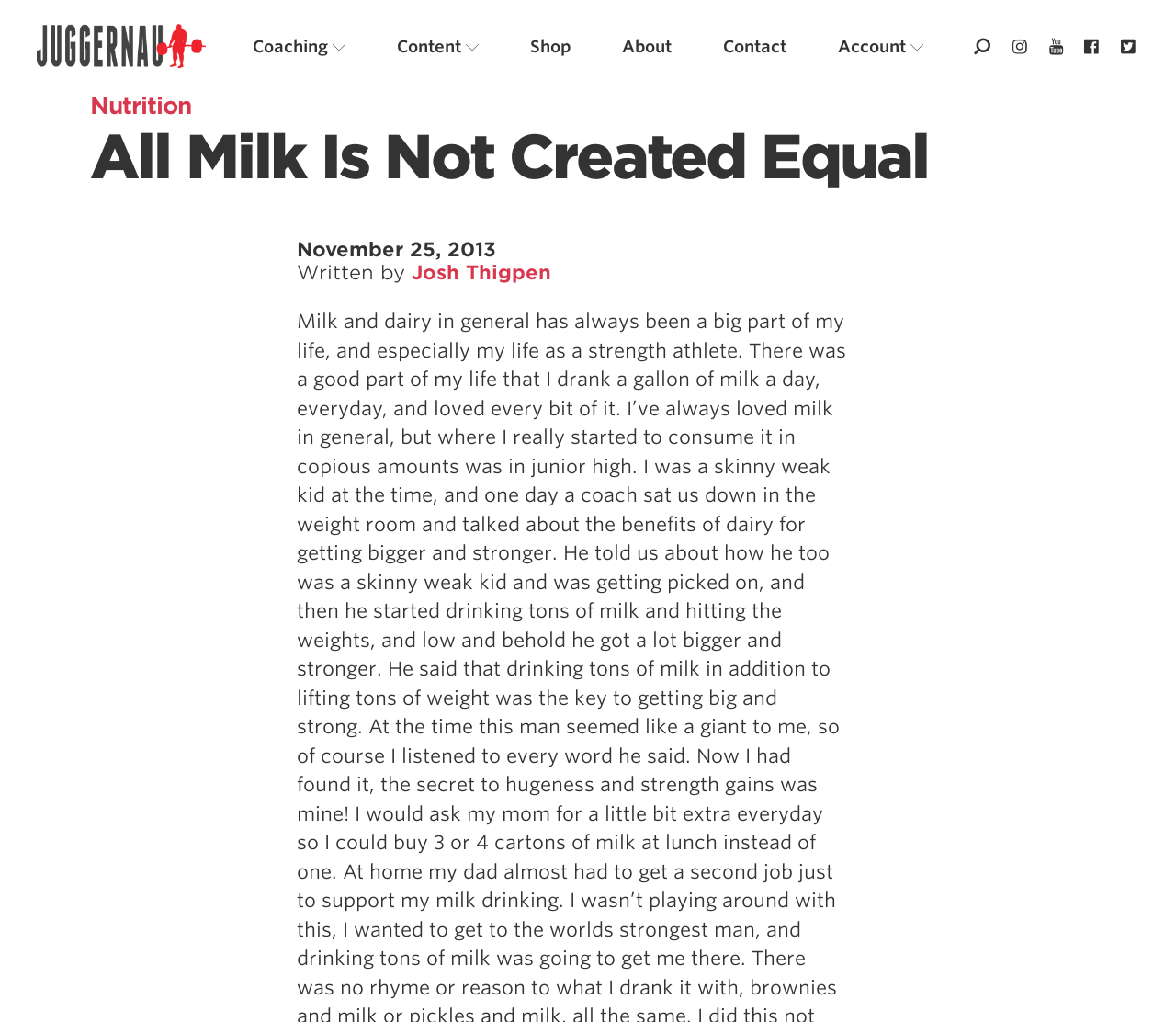How many articles are listed under 'Featured Articles'?
Answer the question with a detailed explanation, including all necessary information.

I counted the number of links under the 'Featured Articles' heading and found 6 links with titles such as 'Scientific Principles of Strength Training', 'Pillars of Squat Technique', and 'How To Get Started In Powerlifting'.